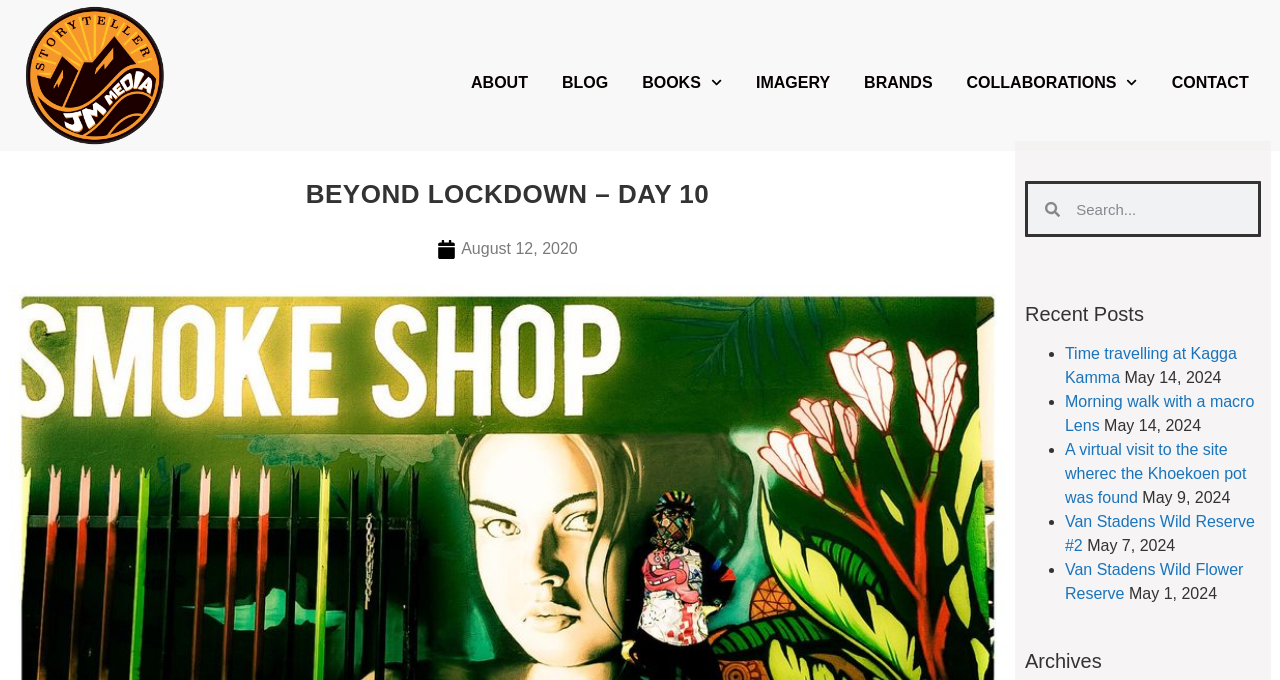Using the webpage screenshot and the element description Collaborations, determine the bounding box coordinates. Specify the coordinates in the format (top-left x, top-left y, bottom-right x, bottom-right y) with values ranging from 0 to 1.

[0.742, 0.088, 0.902, 0.156]